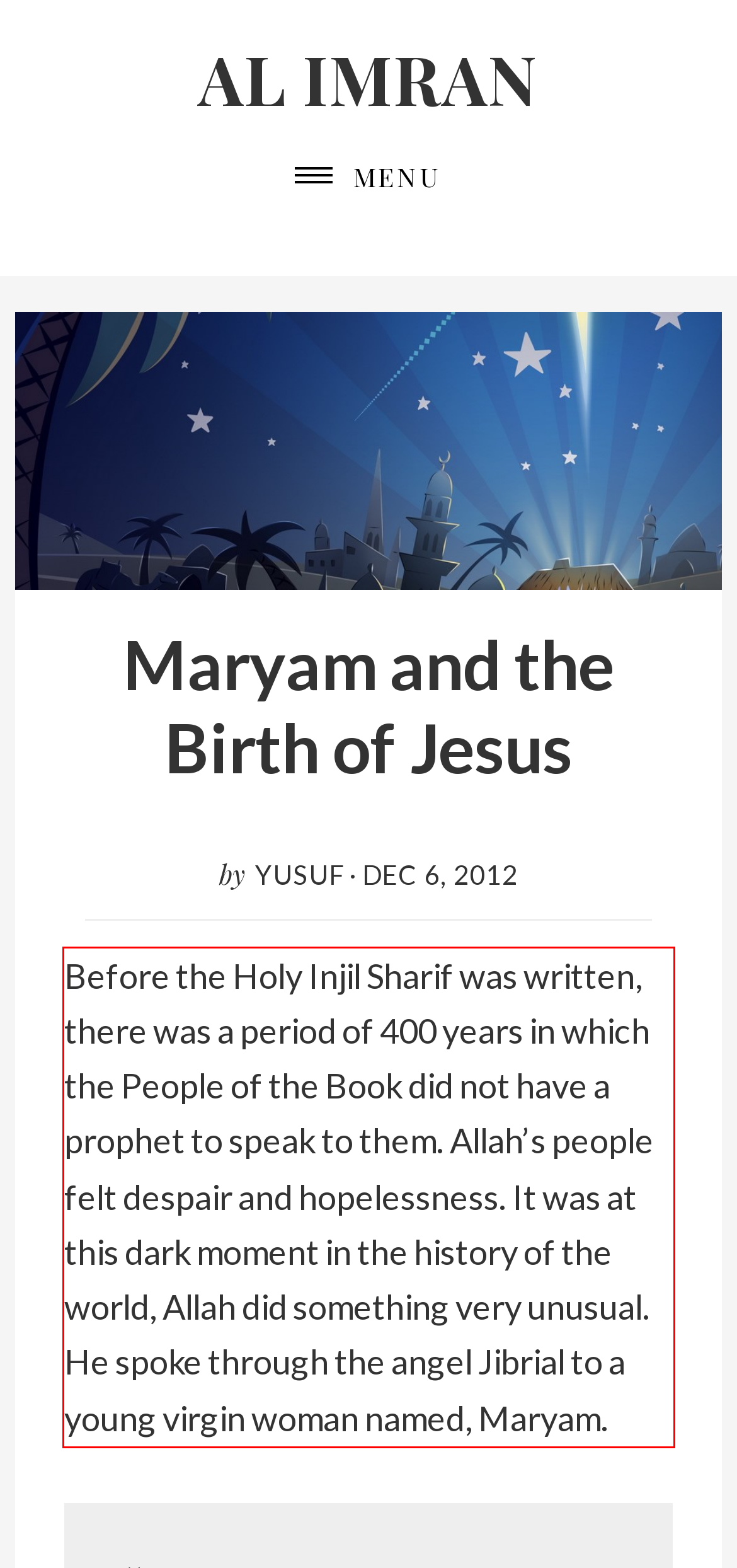Given a screenshot of a webpage containing a red bounding box, perform OCR on the text within this red bounding box and provide the text content.

Before the Holy Injil Sharif was written, there was a period of 400 years in which the People of the Book did not have a prophet to speak to them. Allah’s people felt despair and hopelessness. It was at this dark moment in the history of the world, Allah did something very unusual. He spoke through the angel Jibrial to a young virgin woman named, Maryam.